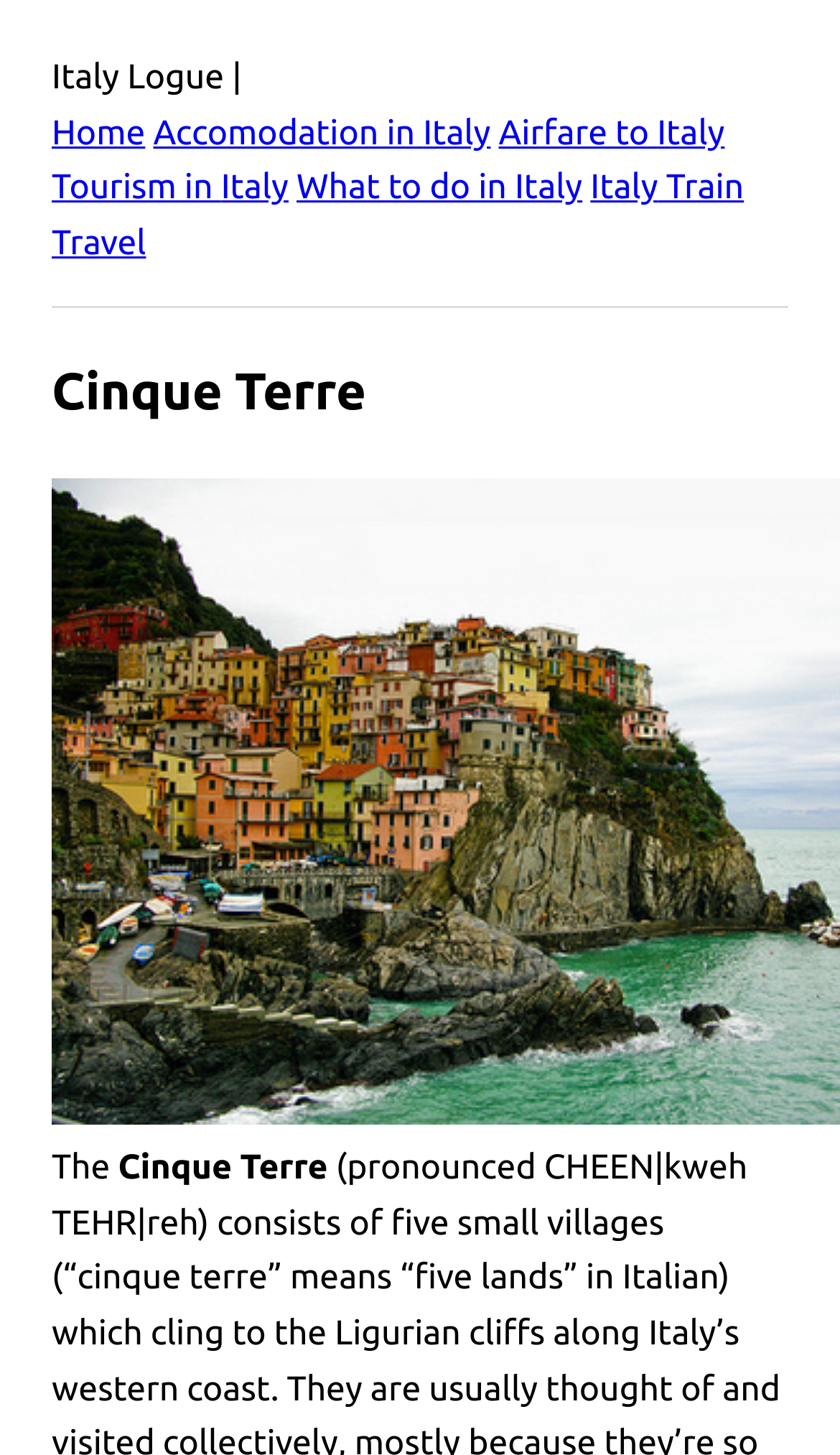Respond to the following query with just one word or a short phrase: 
What is the main topic of this webpage?

Cinque Terre